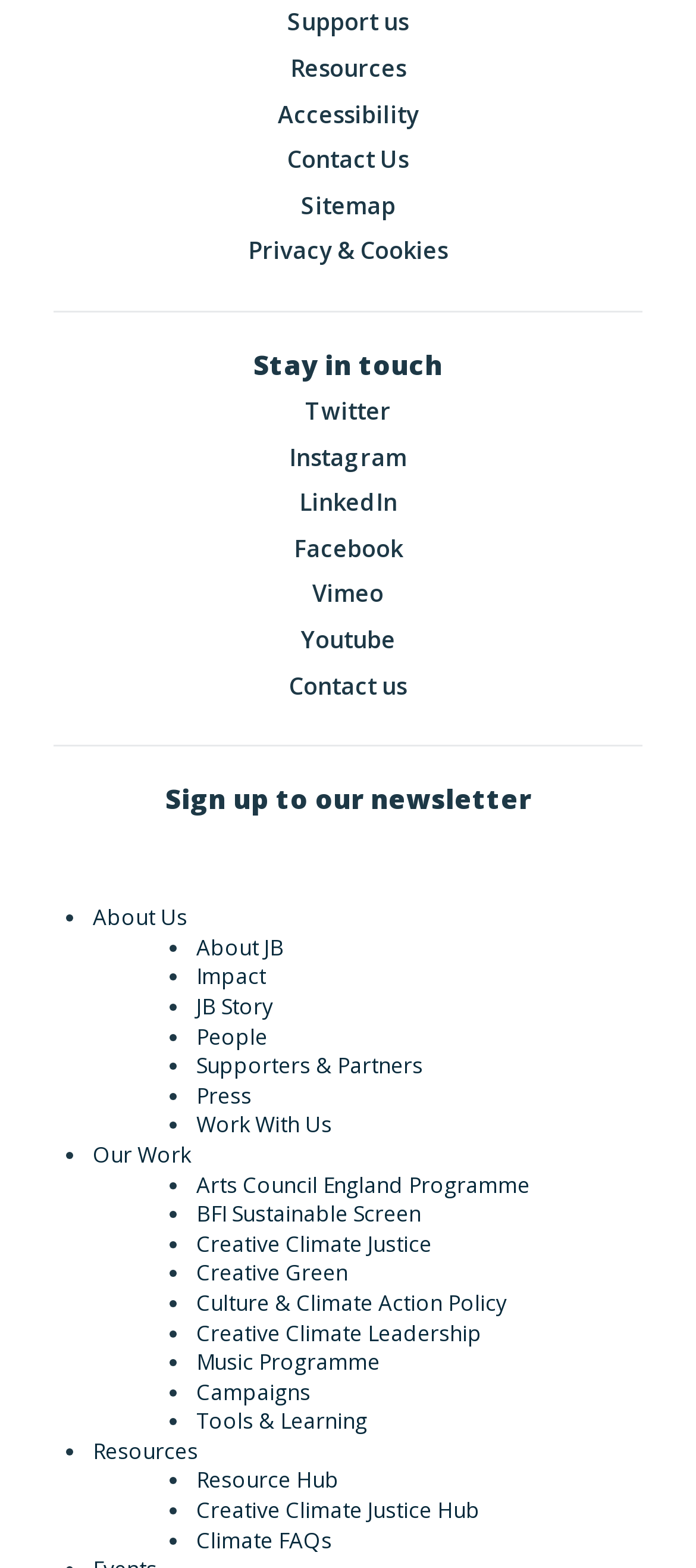Answer with a single word or phrase: 
What is the vertical position of the 'Stay in touch' text relative to the 'Contact Us' link?

Above